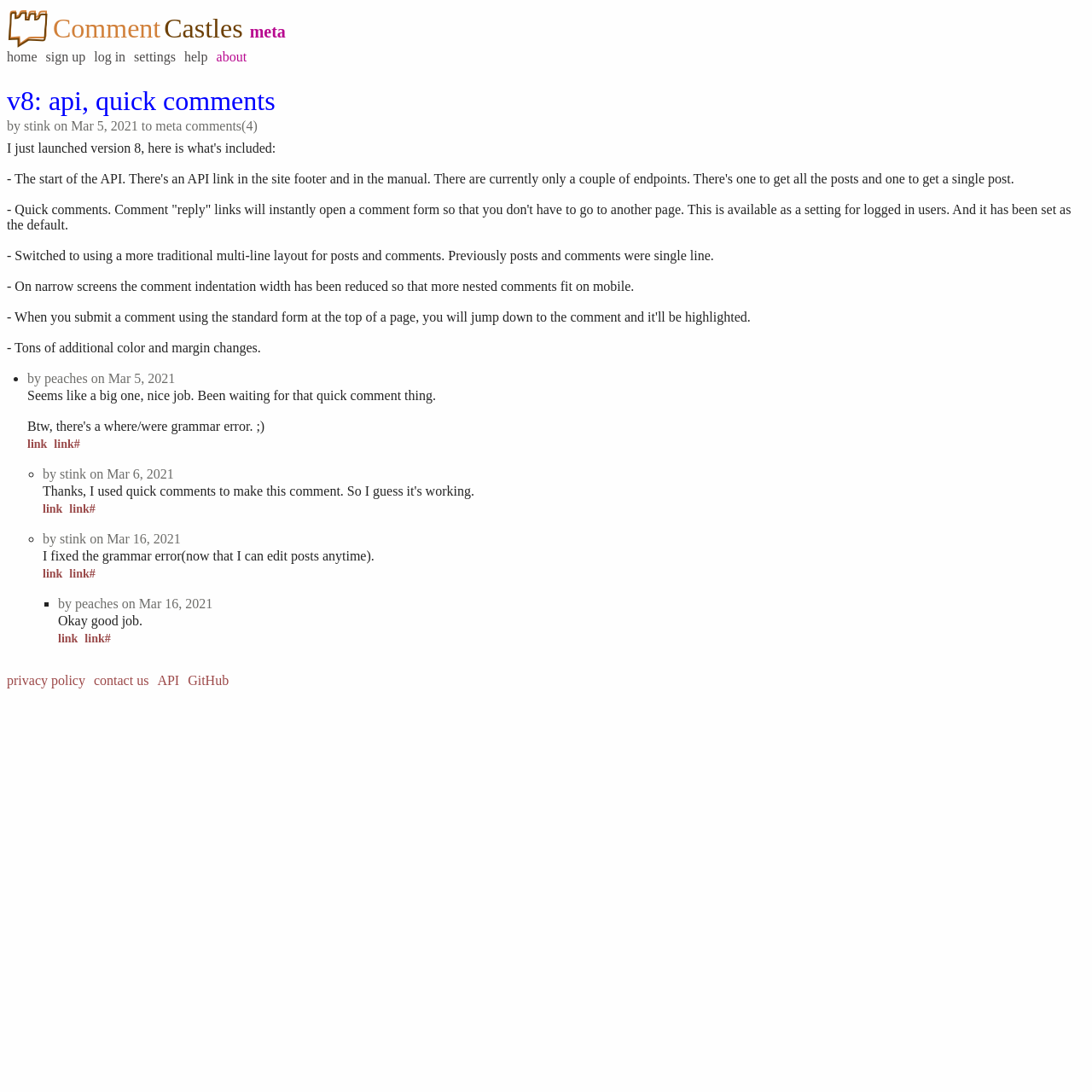Find the bounding box coordinates of the element's region that should be clicked in order to follow the given instruction: "Read the 'privacy policy'". The coordinates should consist of four float numbers between 0 and 1, i.e., [left, top, right, bottom].

[0.006, 0.616, 0.078, 0.63]